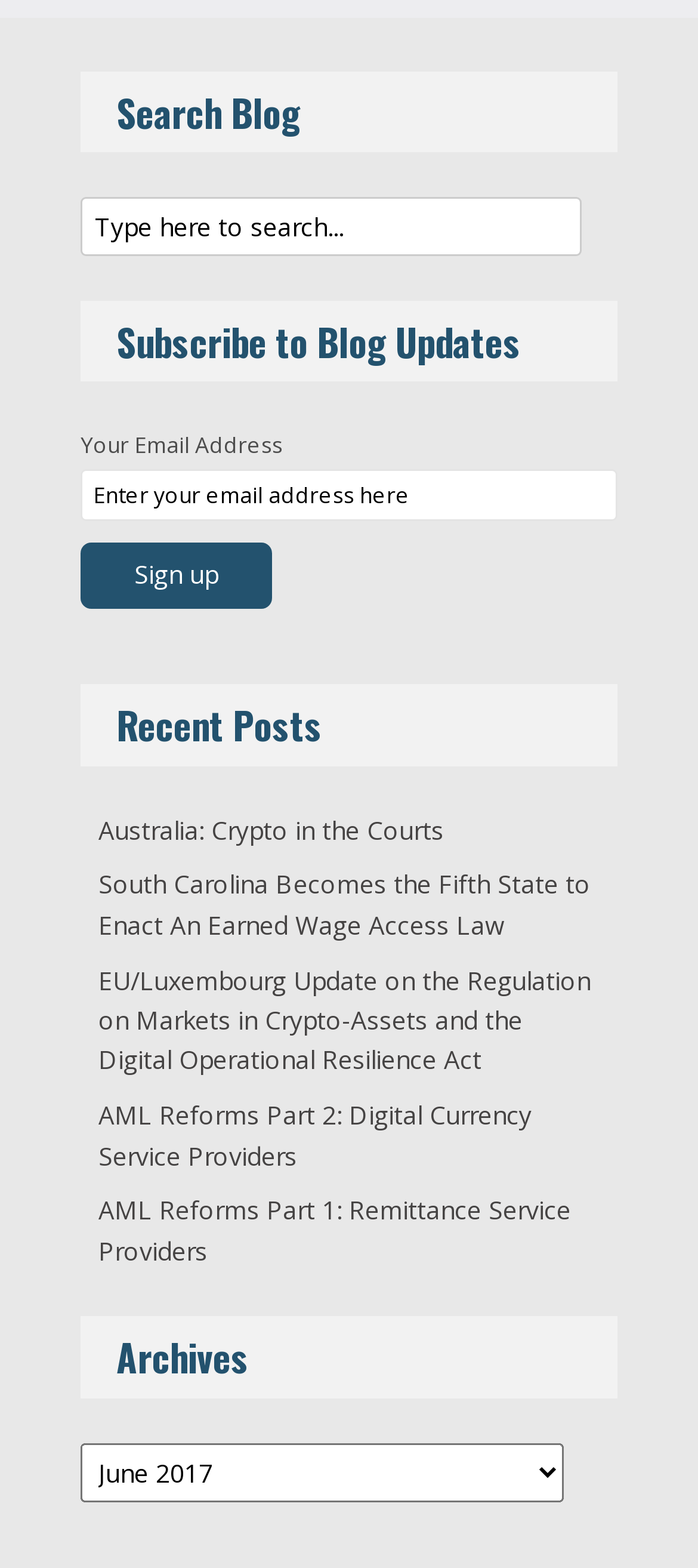Please mark the bounding box coordinates of the area that should be clicked to carry out the instruction: "Select archives".

[0.115, 0.92, 0.808, 0.958]